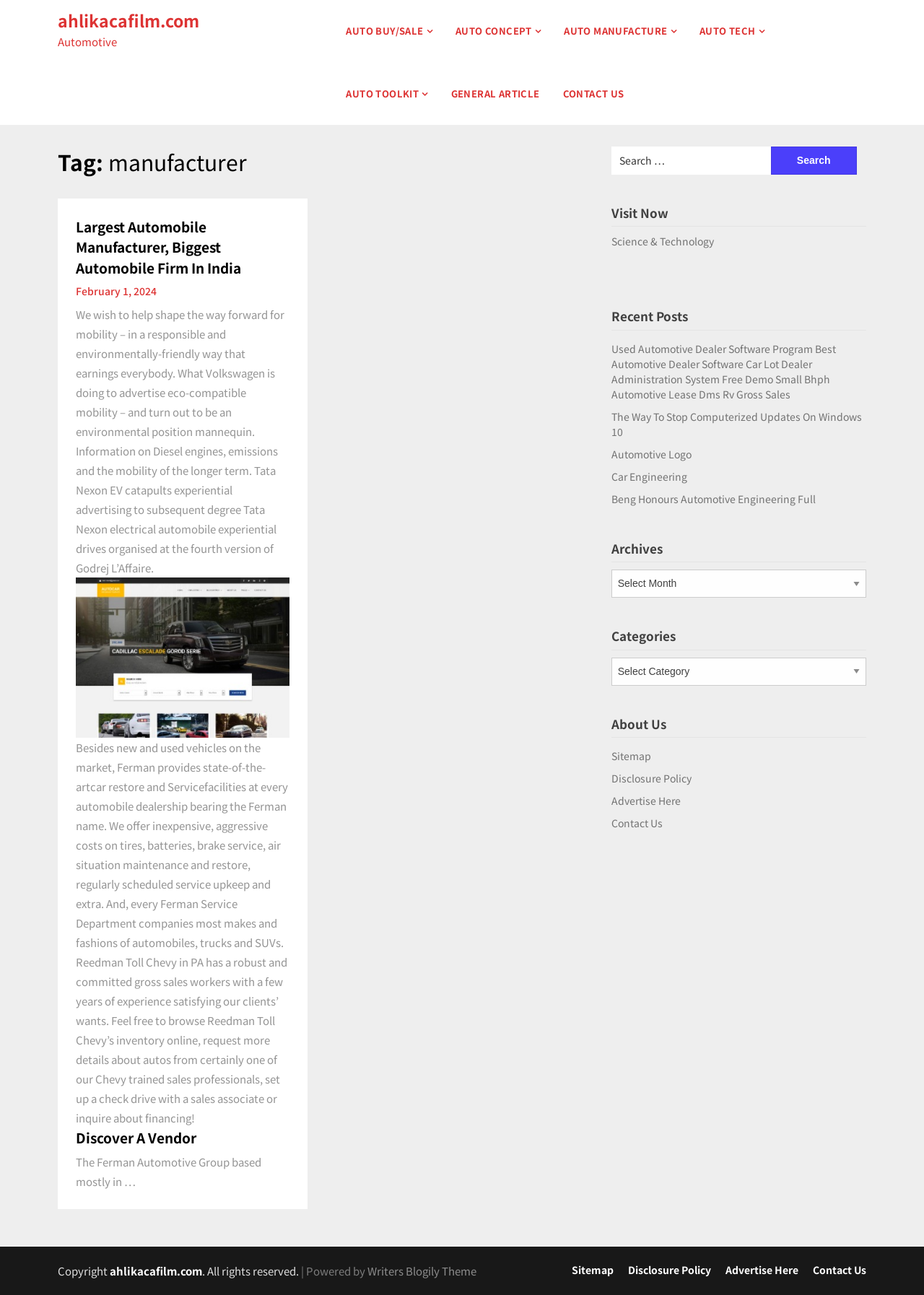Determine the bounding box coordinates of the target area to click to execute the following instruction: "Contact us."

[0.597, 0.048, 0.688, 0.096]